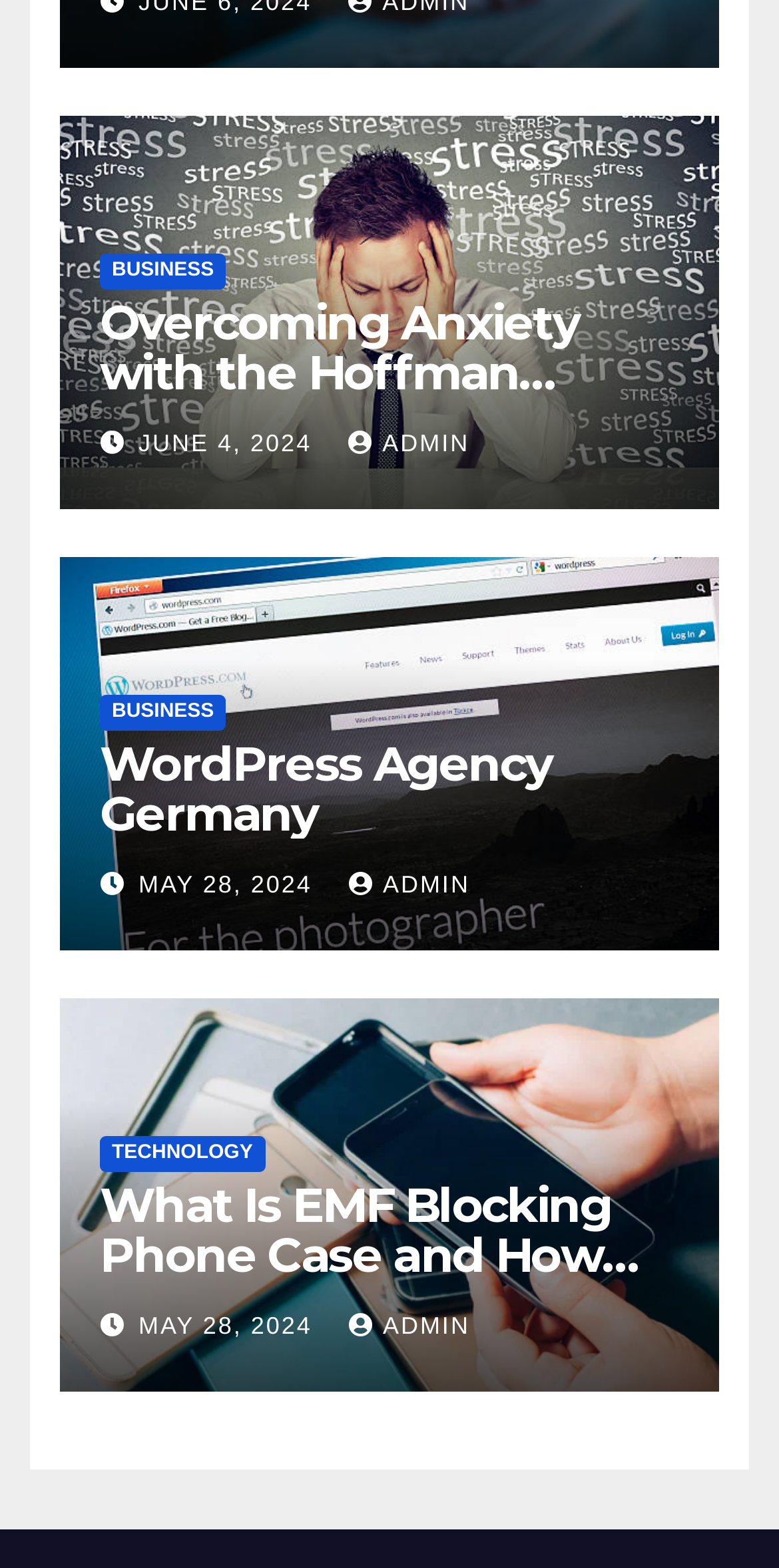Answer the question in a single word or phrase:
What is the main topic of the webpage?

Blog articles